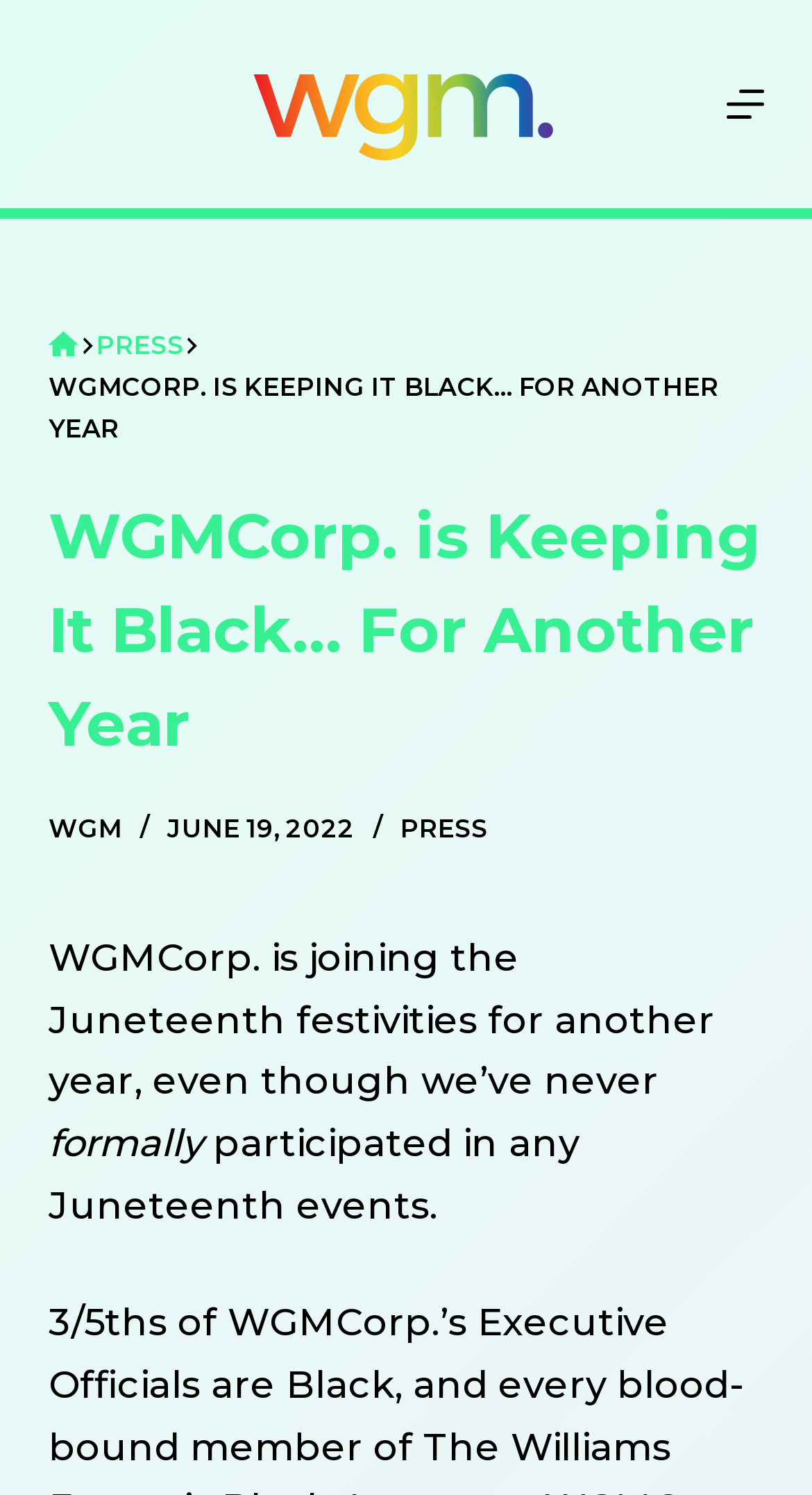Answer succinctly with a single word or phrase:
What is WGMCorp. doing for another year?

Keeping It Black